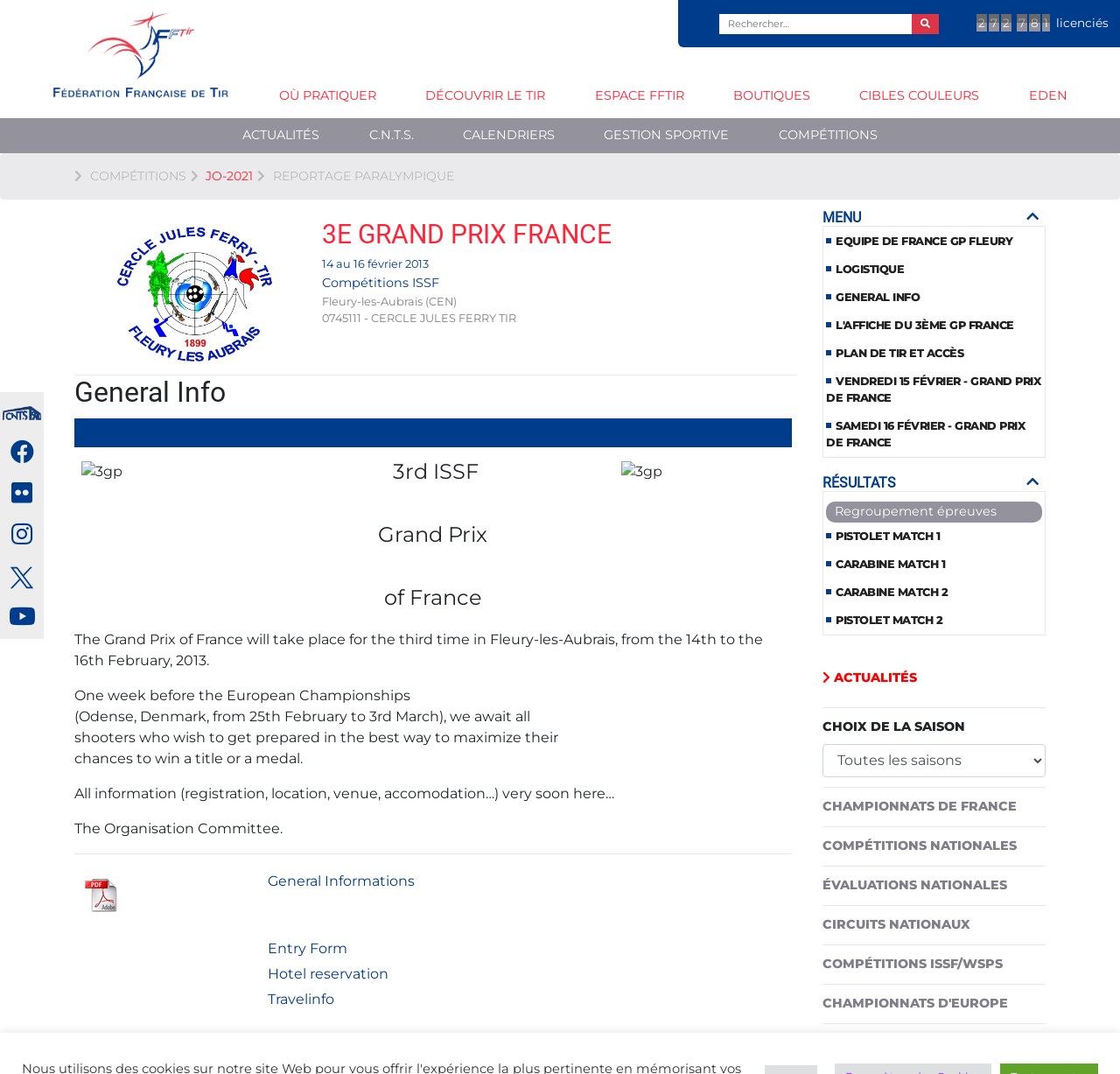Please look at the image and answer the question with a detailed explanation: How many images are there in the article section?

By analyzing the webpage, I found that there are two images in the article section, one of which is a figure image and the other is an image with the caption '3gp'.